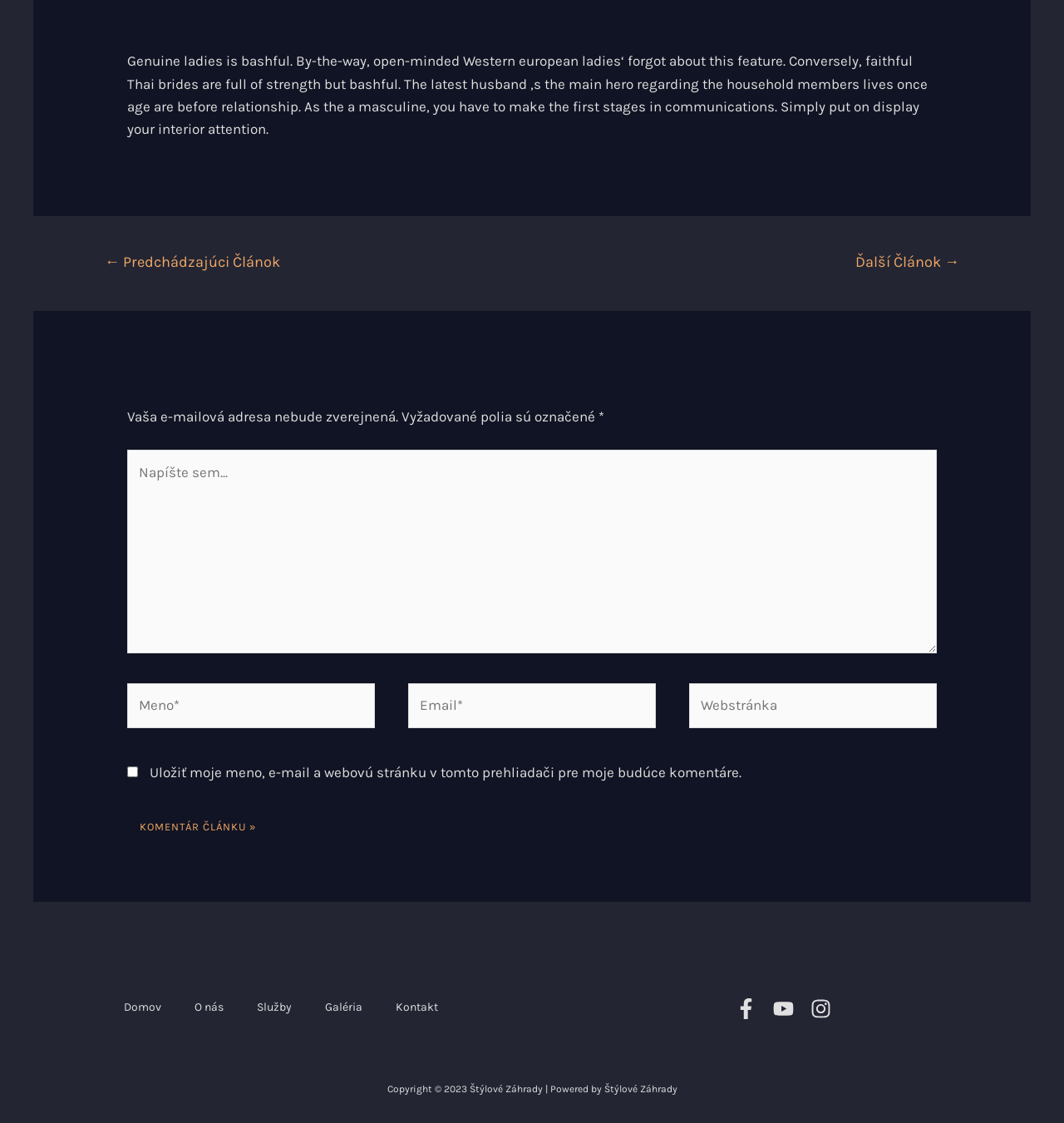Please determine the bounding box coordinates for the element that should be clicked to follow these instructions: "Add a comment to the article".

[0.12, 0.72, 0.253, 0.753]